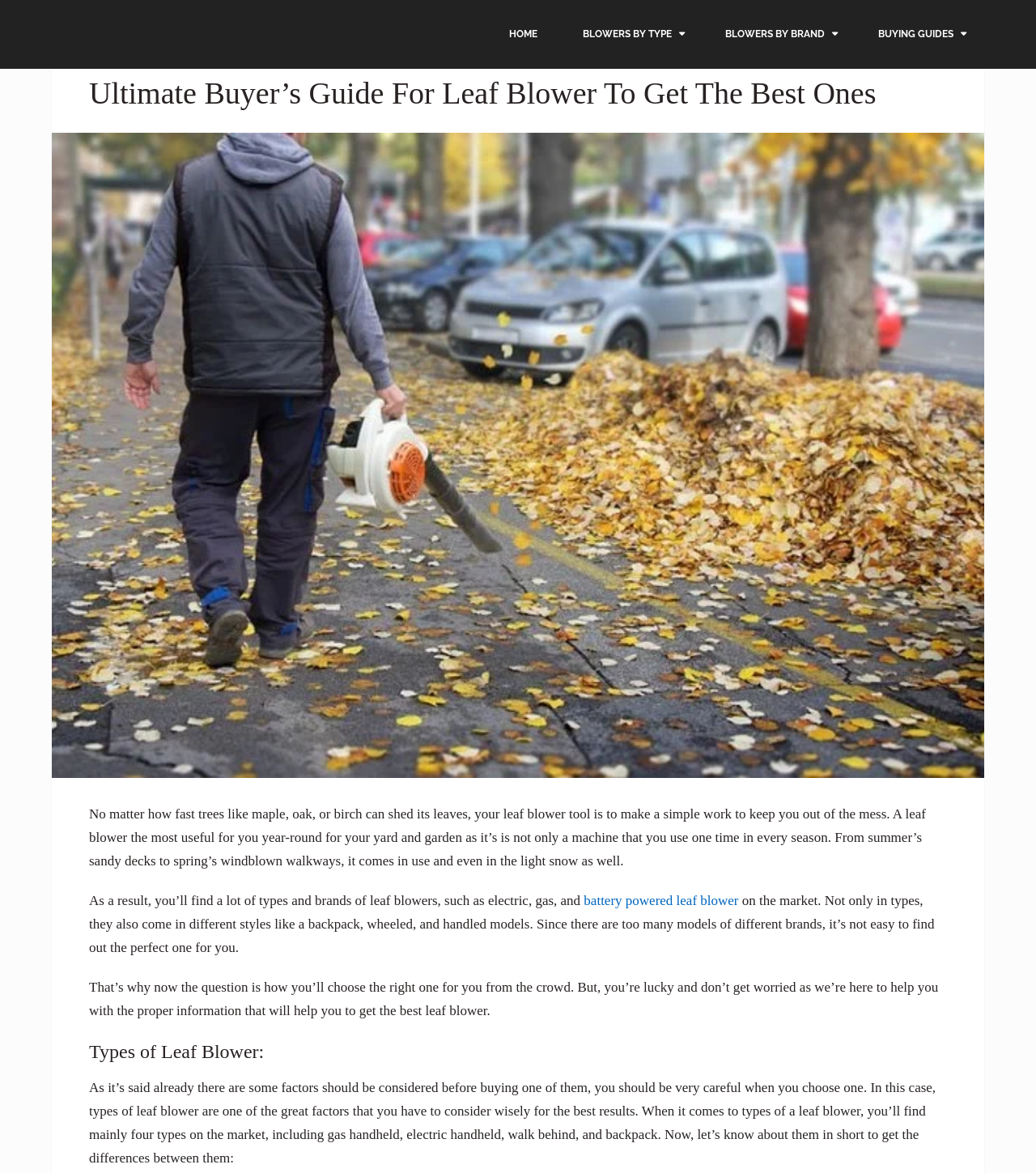Locate the bounding box coordinates of the element I should click to achieve the following instruction: "Click on 'battery powered leaf blower'".

[0.564, 0.761, 0.713, 0.774]